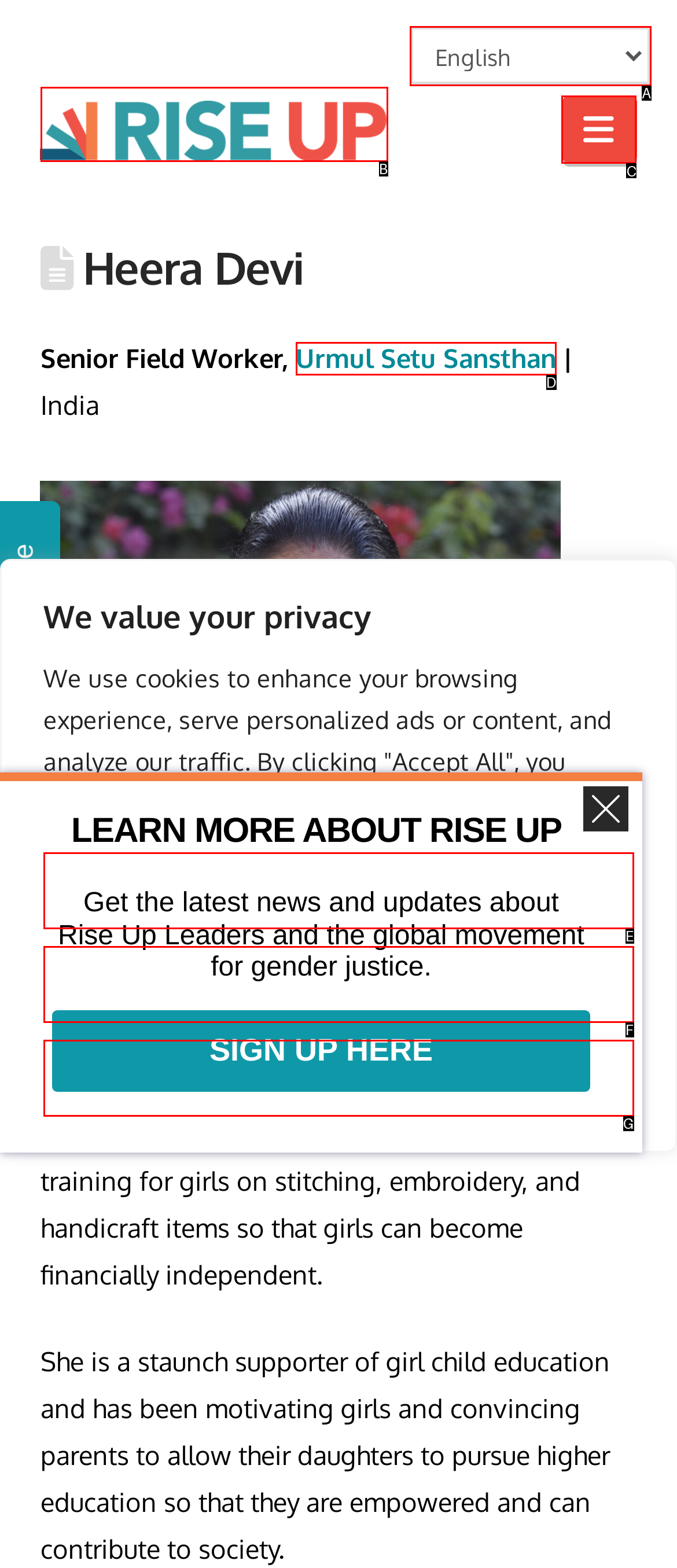Determine the HTML element that best matches this description: Customize from the given choices. Respond with the corresponding letter.

F